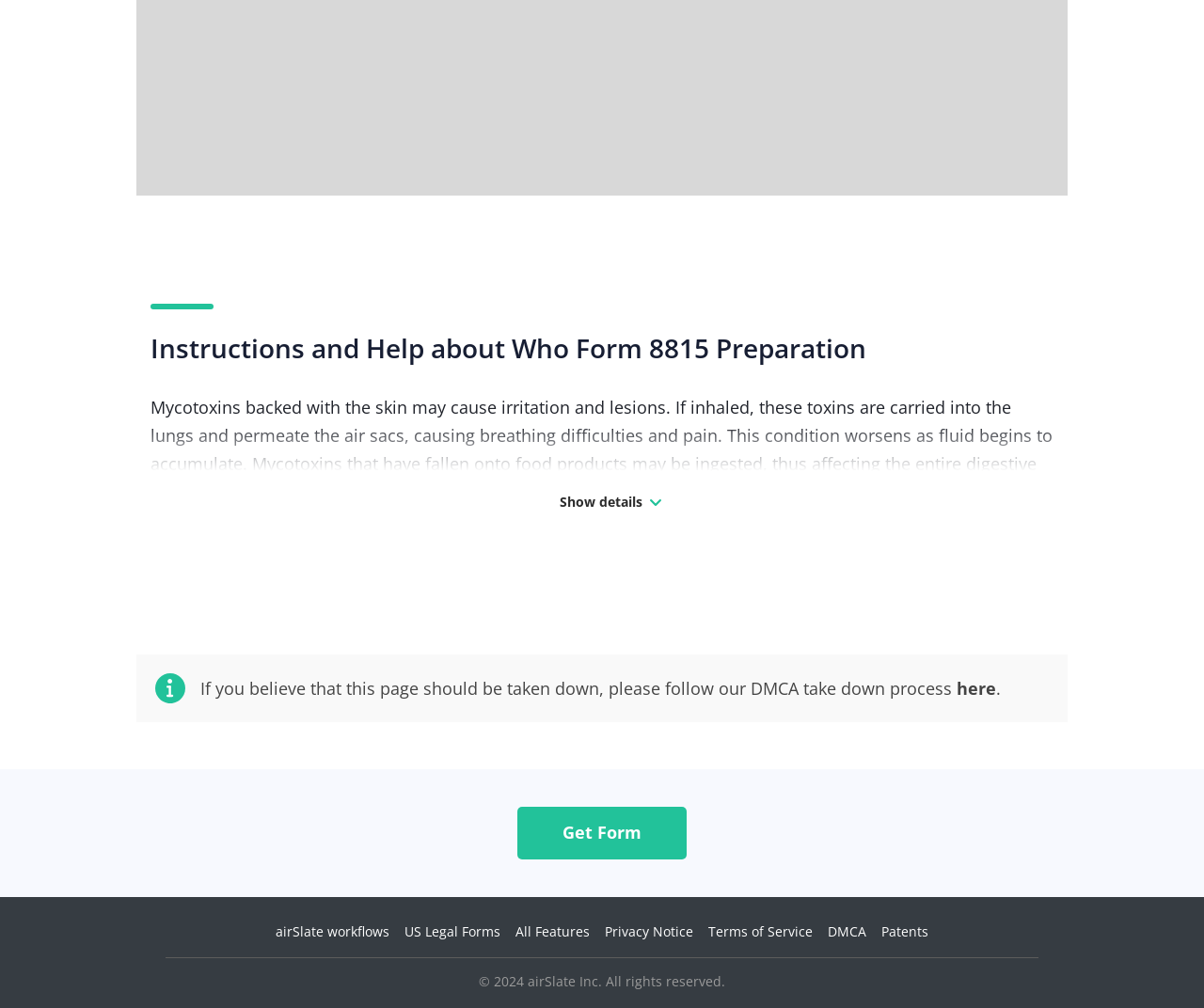Use a single word or phrase to answer this question: 
How many links are there at the bottom of the webpage?

7